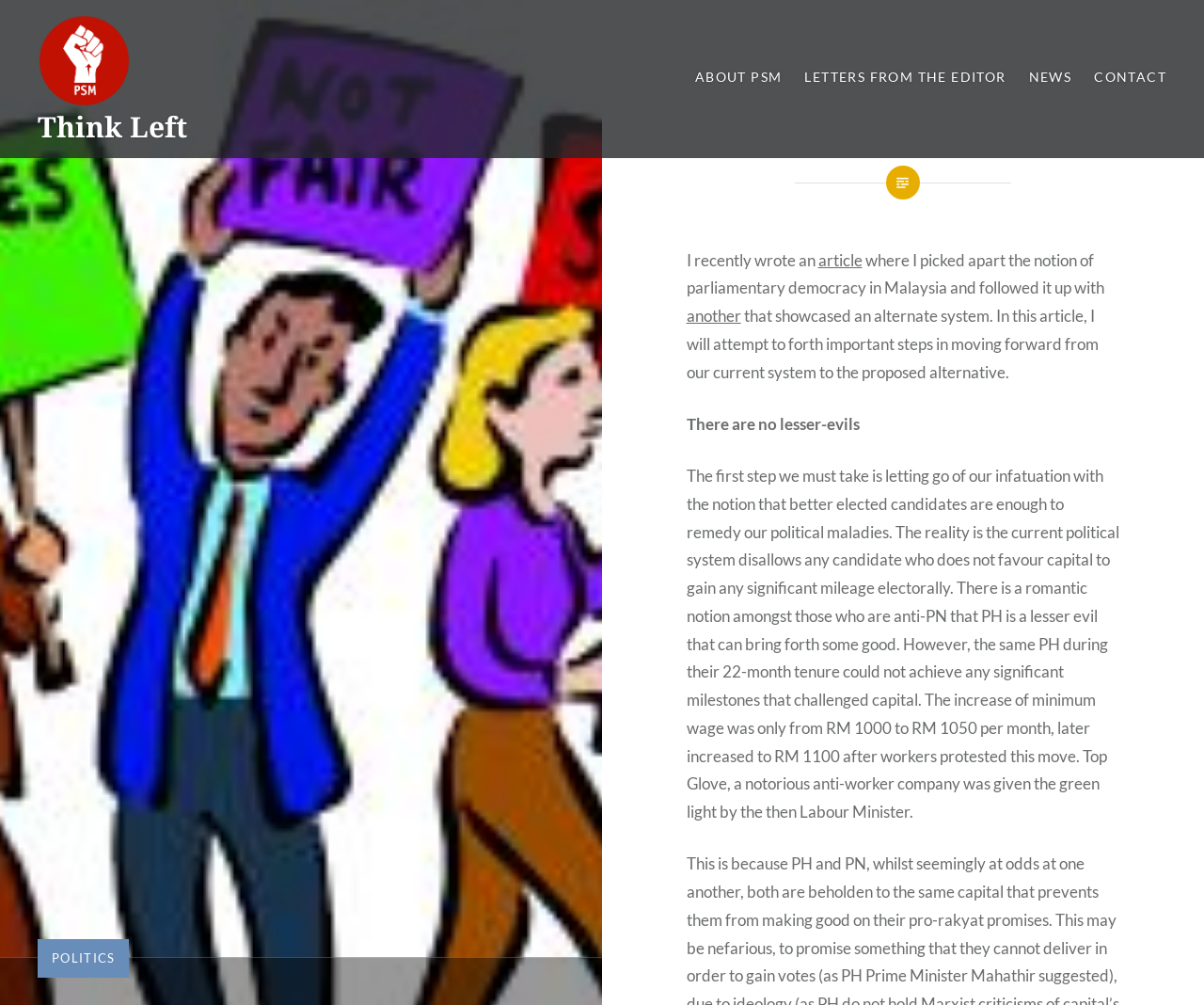From the given element description: "Letters from the Editor", find the bounding box for the UI element. Provide the coordinates as four float numbers between 0 and 1, in the order [left, top, right, bottom].

[0.668, 0.066, 0.836, 0.087]